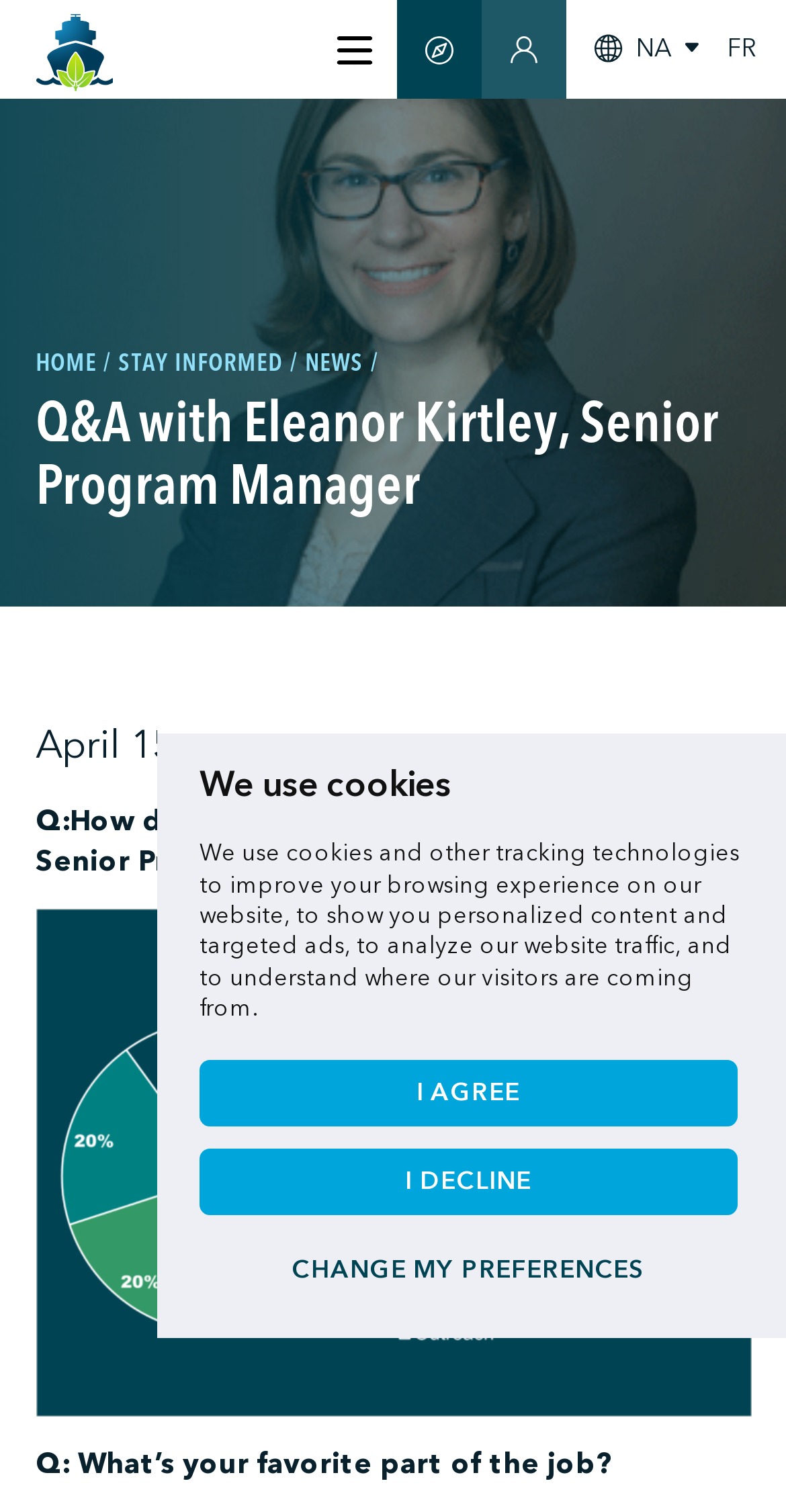What is the date of the Q&A session?
Craft a detailed and extensive response to the question.

The webpage has a static text 'April 15, 2021' which indicates the date of the Q&A session.